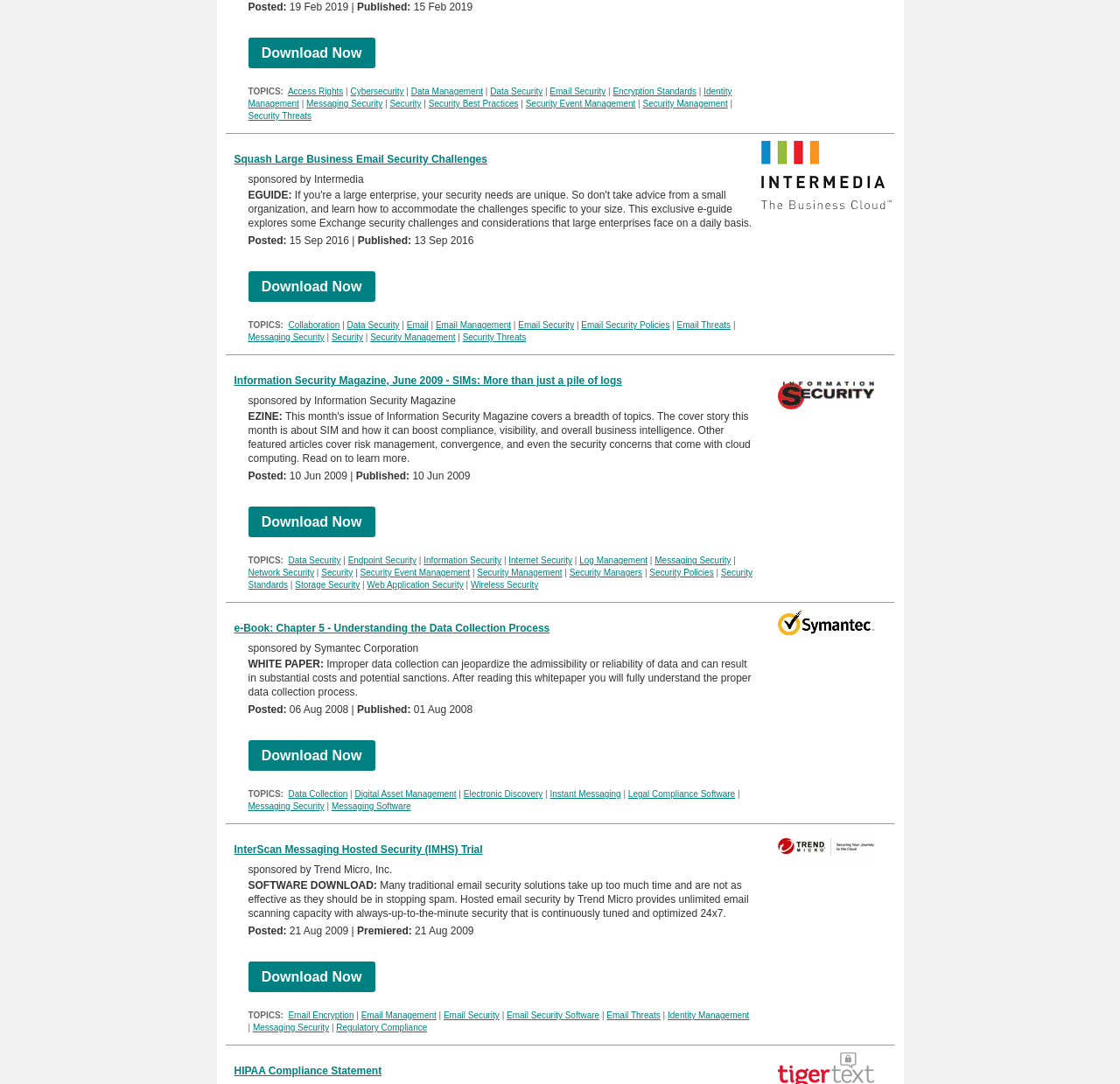Given the element description "Email Security Policies", identify the bounding box of the corresponding UI element.

[0.519, 0.295, 0.598, 0.304]